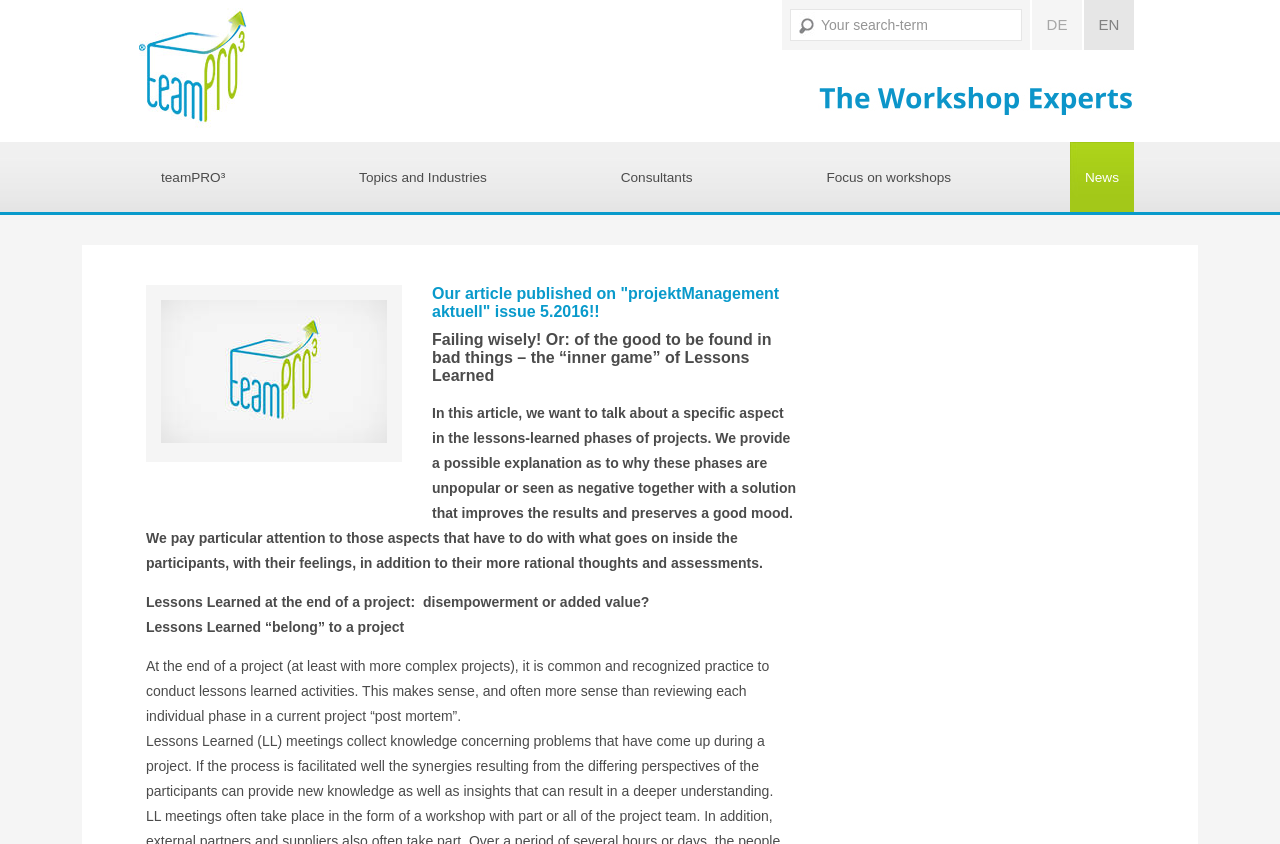What is the focus of the company?
Please provide a single word or phrase as your answer based on the image.

Workshops